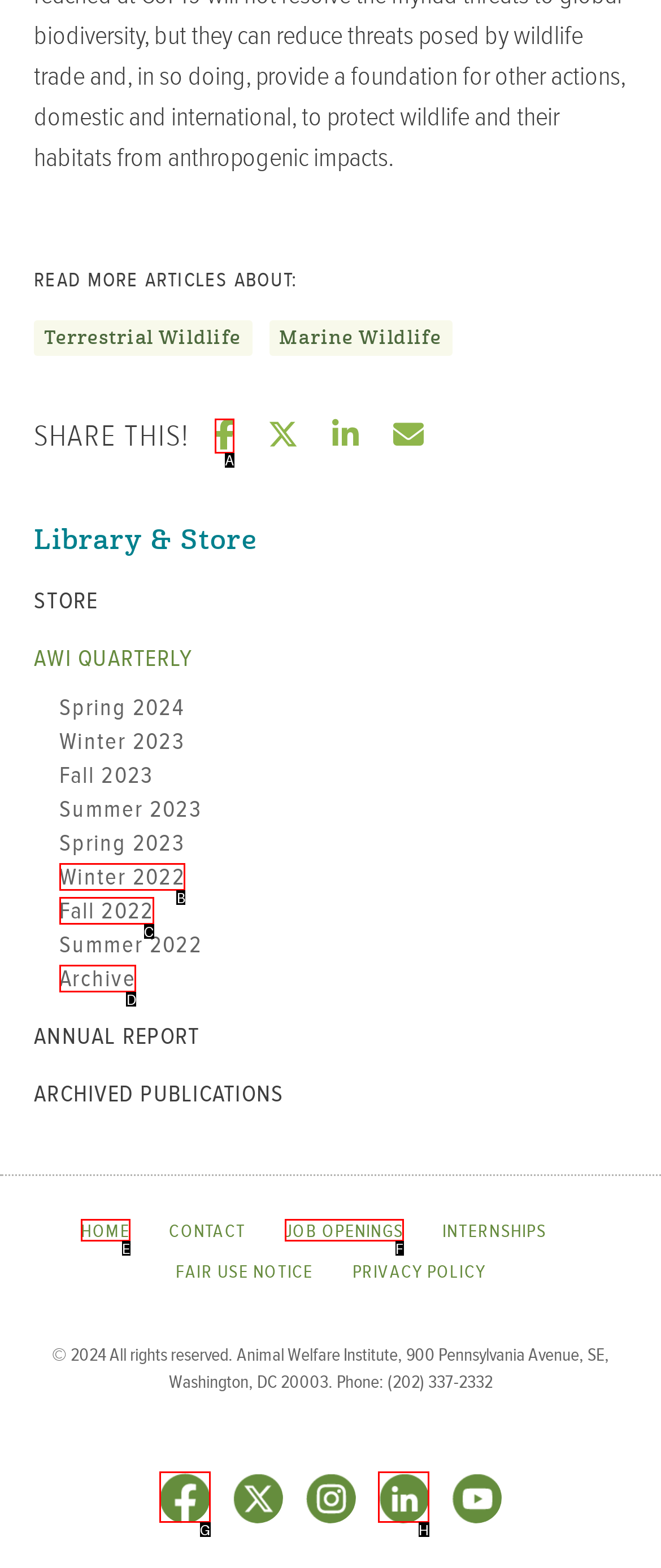Pick the option that should be clicked to perform the following task: Share on Facebook
Answer with the letter of the selected option from the available choices.

A